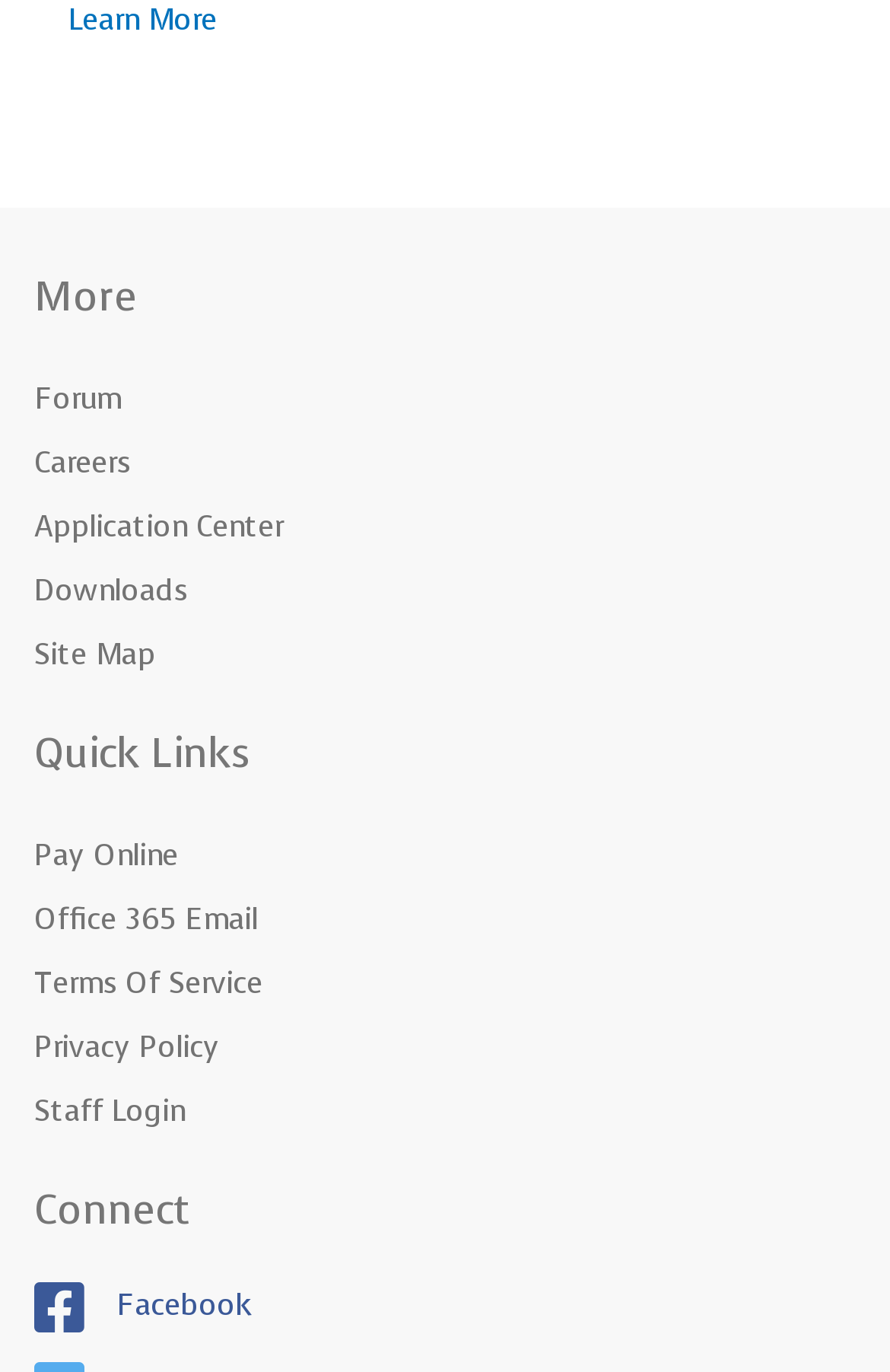Please answer the following question using a single word or phrase: 
What is the first link under 'More'?

Forum